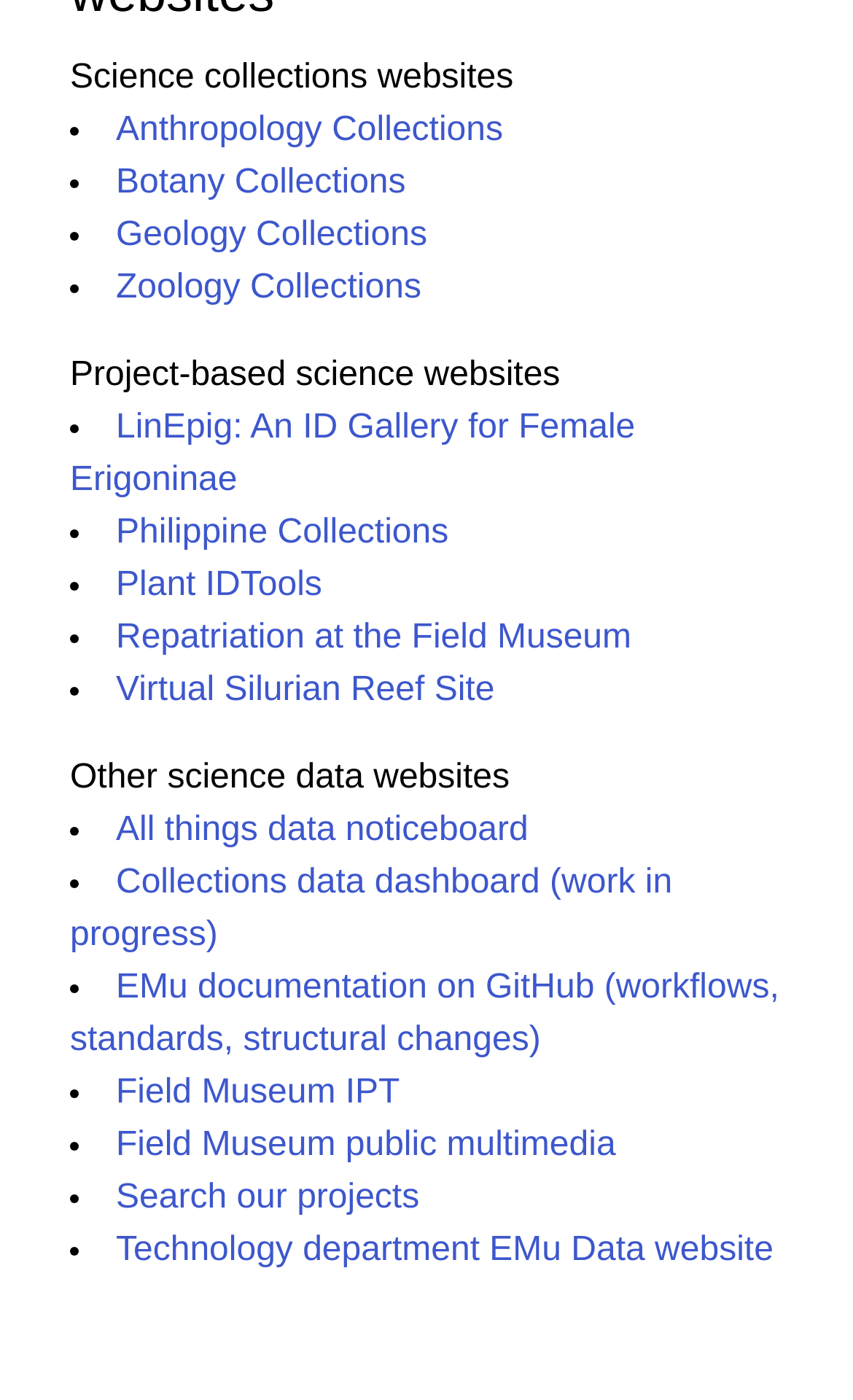Identify the coordinates of the bounding box for the element that must be clicked to accomplish the instruction: "View Anthropology Collections".

[0.136, 0.08, 0.59, 0.106]